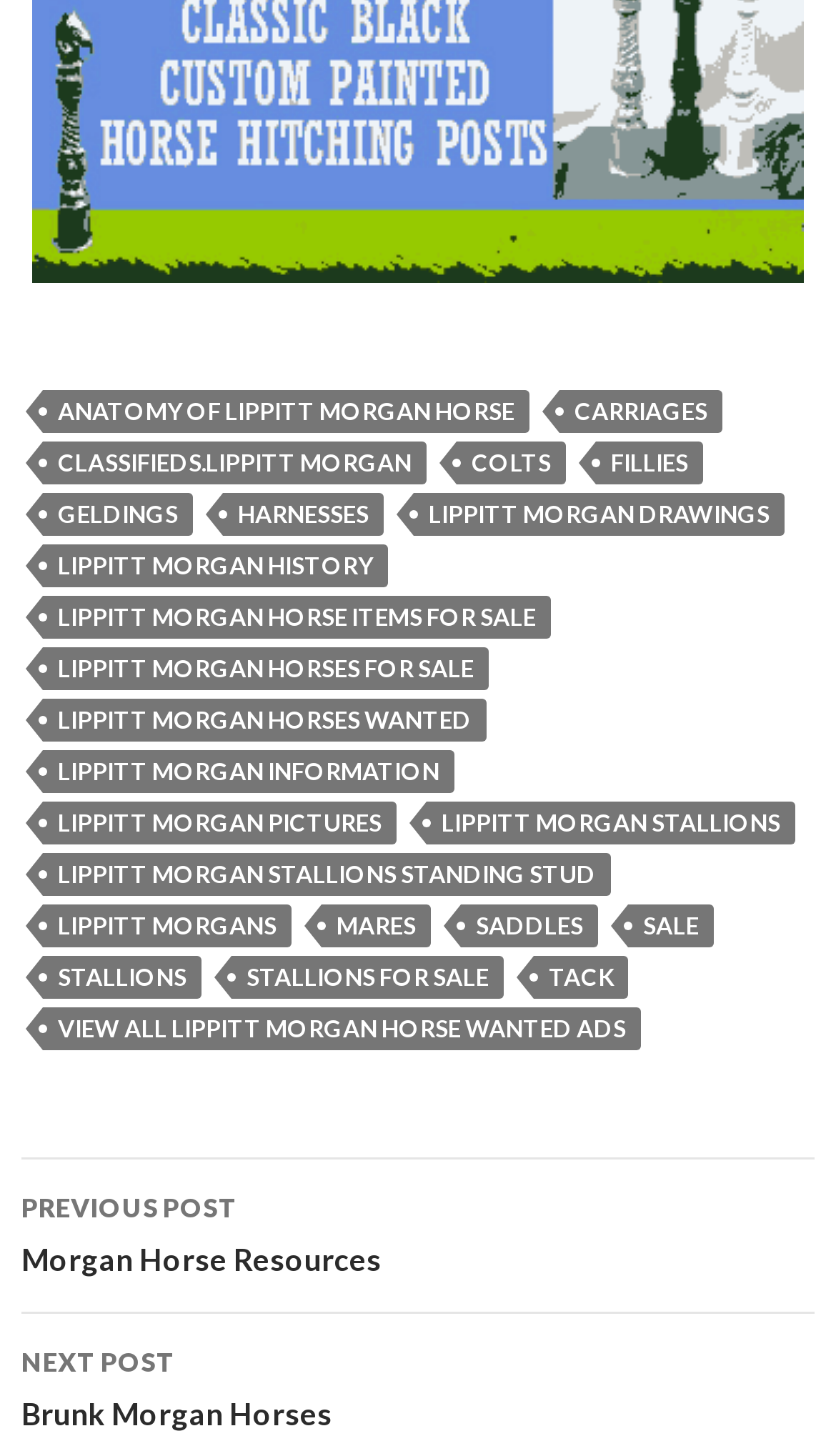How many columns of links are in the footer?
Provide a short answer using one word or a brief phrase based on the image.

2